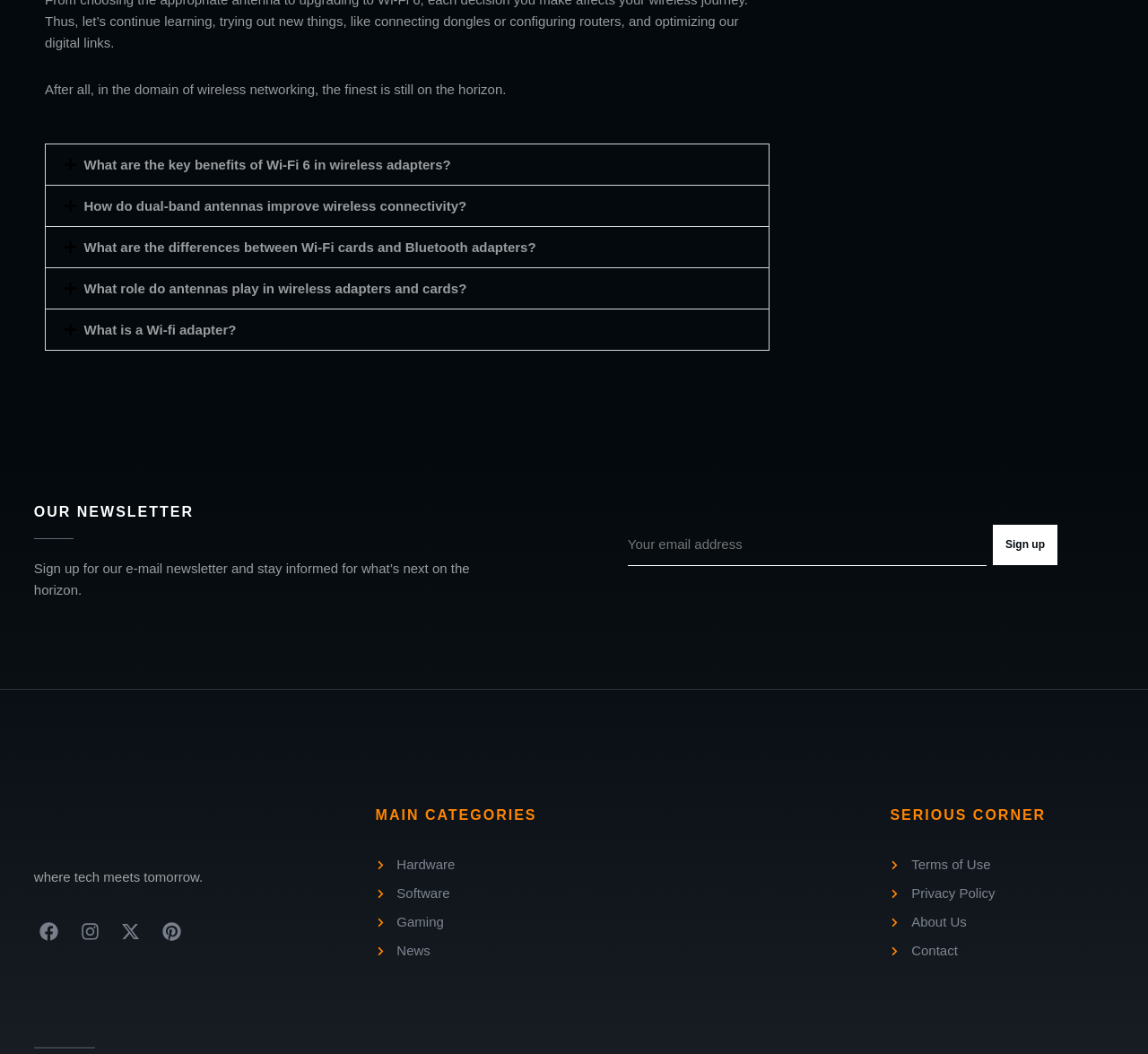From the details in the image, provide a thorough response to the question: What is the name of the company or organization?

I can see a logo image with the text 'Logo Tech-Yea' and a static text 'where tech meets tomorrow.' This suggests that the name of the company or organization is Tech-Yea.